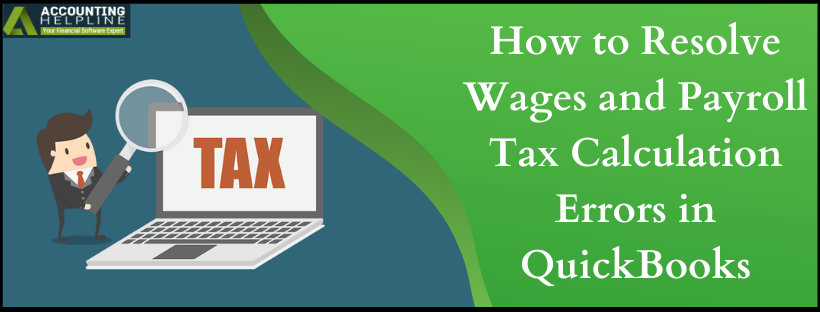Analyze the image and answer the question with as much detail as possible: 
What is displayed on the laptop?

The laptop in the image displays the word 'TAX' prominently, highlighting the focus on payroll and tax calculations, which is the main topic of the associated article on the One Stop QuickBooks Accounting Solutions website.